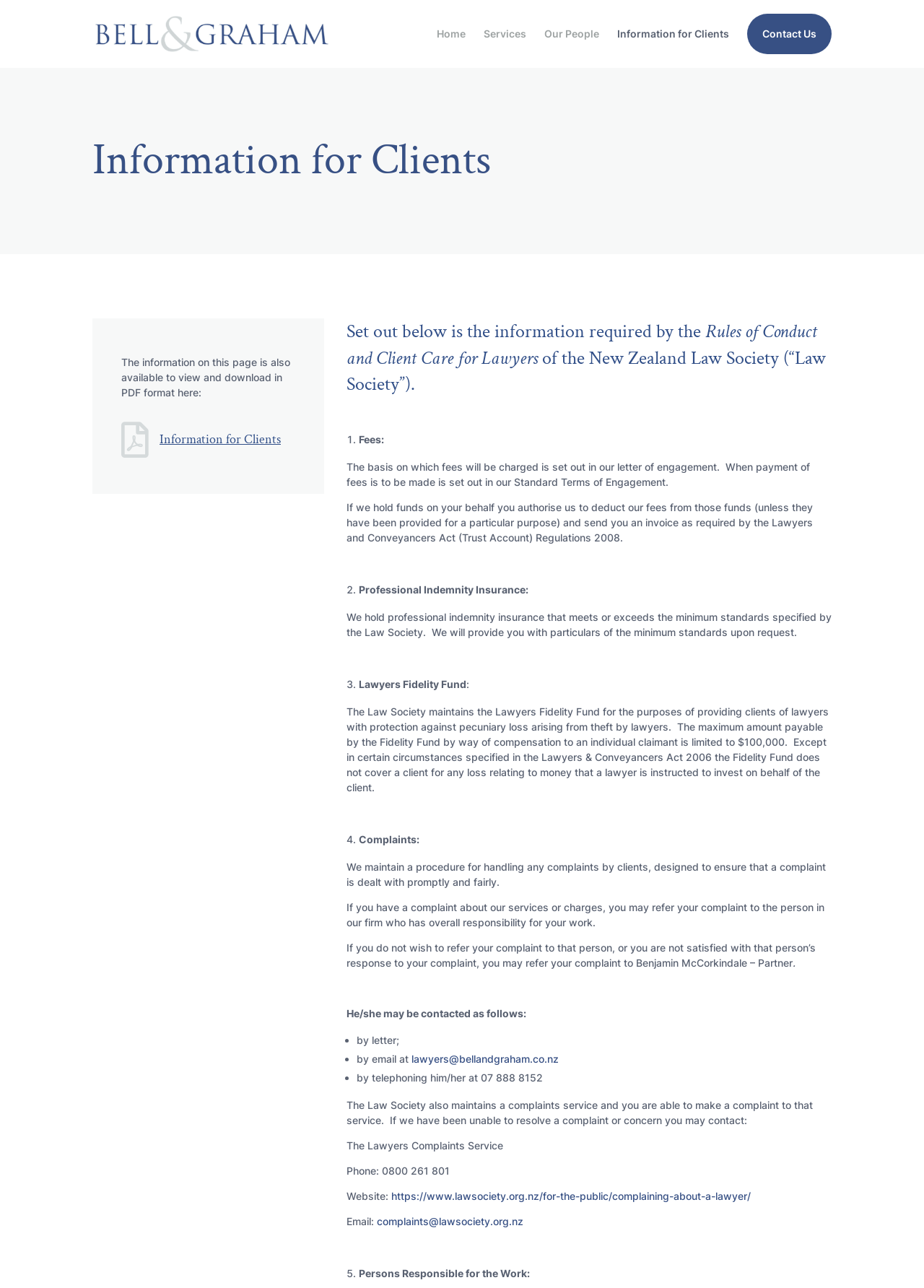How can a complaint be made to the Lawyers Complaints Service?
Using the image as a reference, deliver a detailed and thorough answer to the question.

The contact information for making a complaint to the Lawyers Complaints Service can be found at the bottom of the webpage, where it is stated that 'If we have been unable to resolve a complaint or concern you may contact: The Lawyers Complaints Service Phone: 0800 261 801 Website: https://www.lawsociety.org.nz/for-the-public/complaining-about-a-lawyer/ Email: complaints@lawsociety.org.nz'.